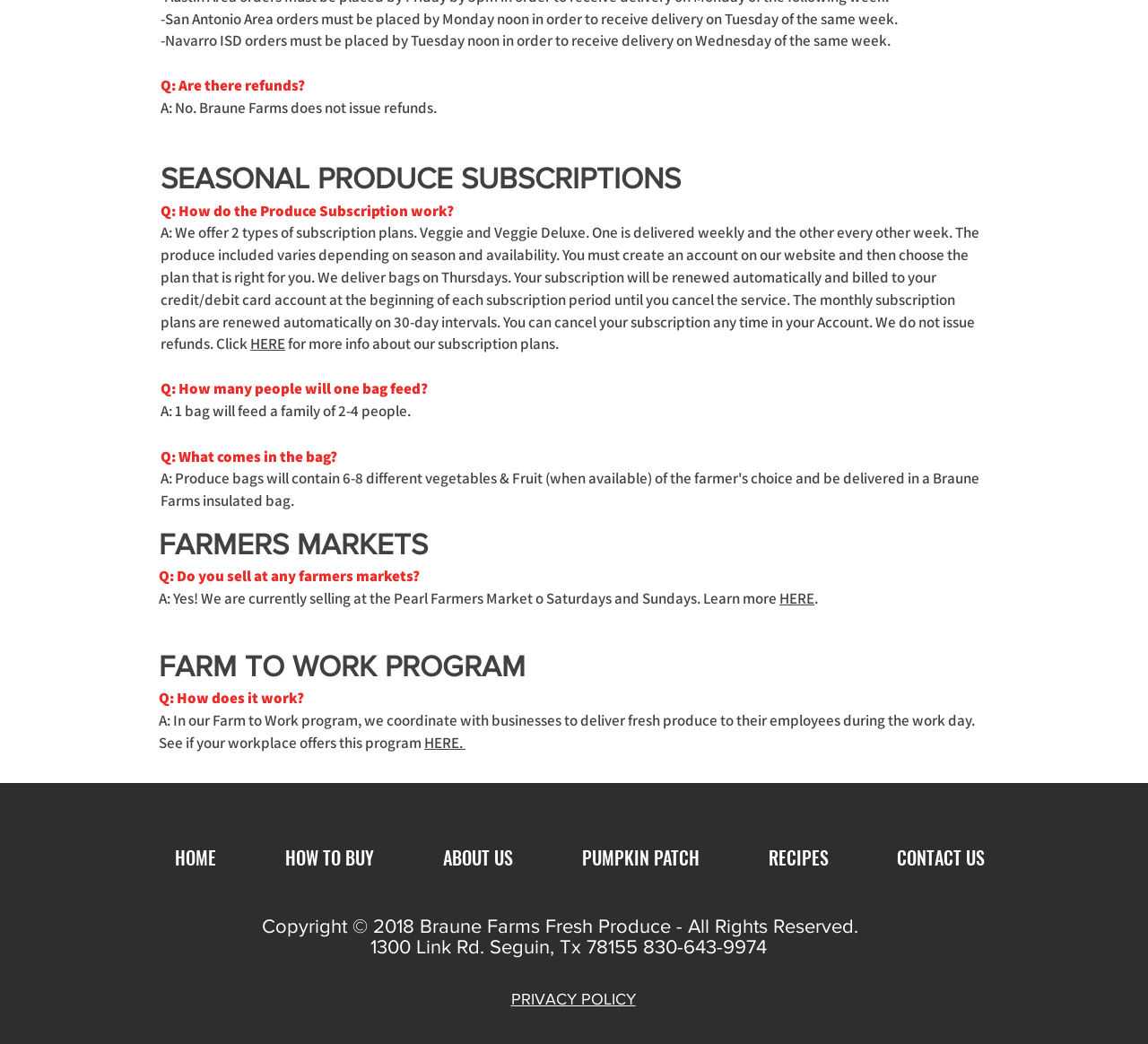Where can I find Braune Farms at farmers markets?
Please provide a single word or phrase in response based on the screenshot.

Pearl Farmers Market